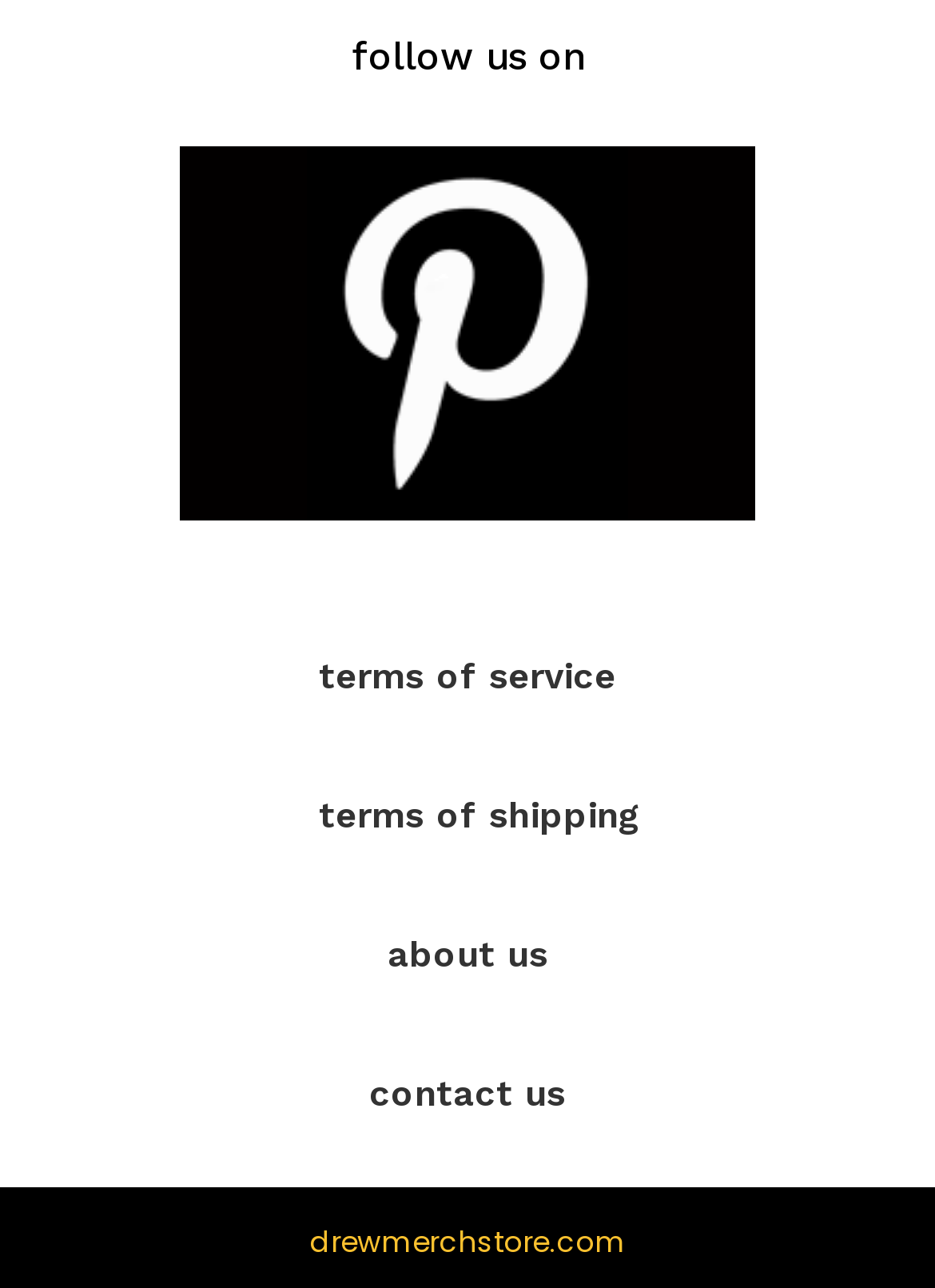Locate the bounding box of the UI element described by: "Terms of Service" in the given webpage screenshot.

[0.341, 0.509, 0.659, 0.543]